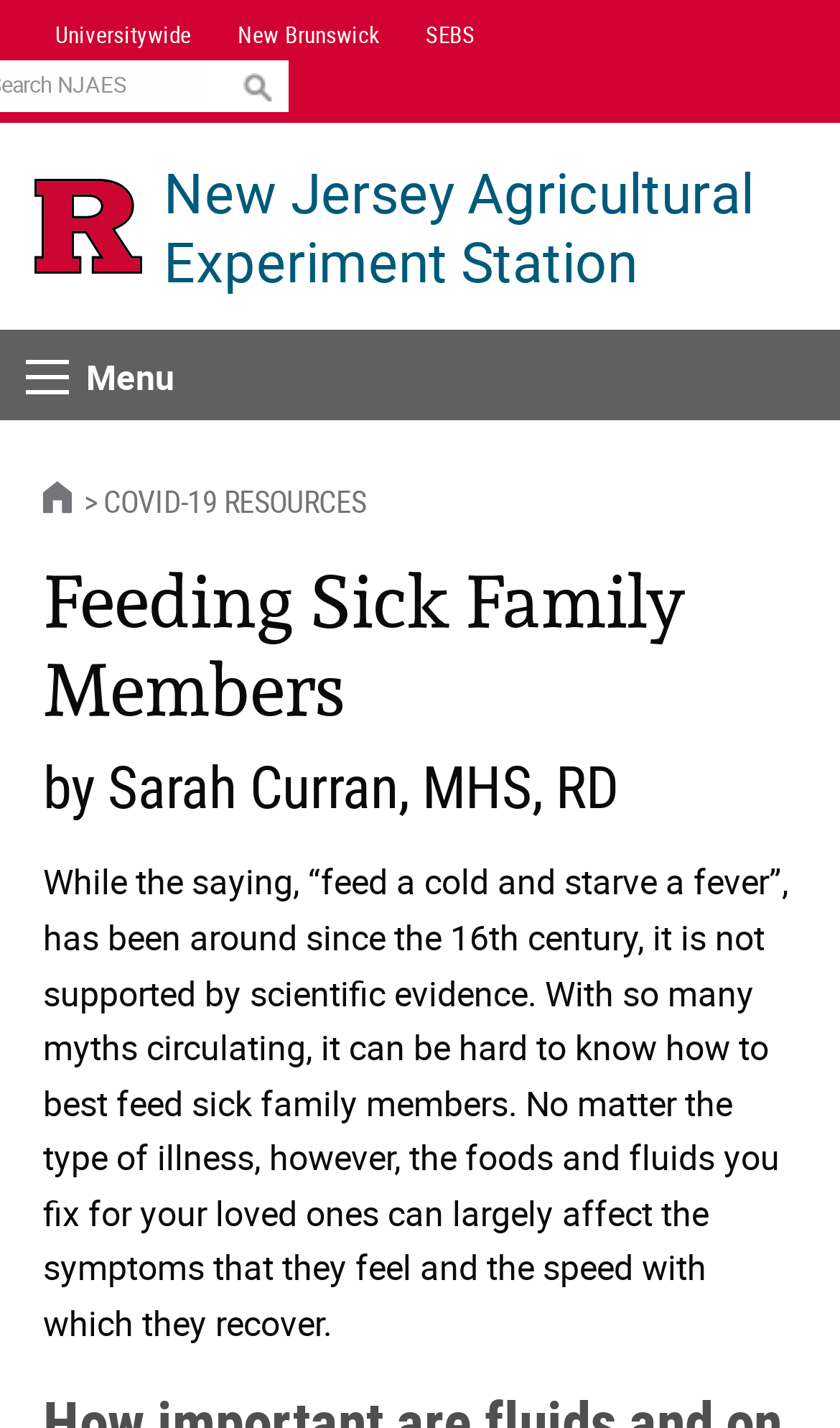Determine the webpage's heading and output its text content.

Feeding Sick Family Members